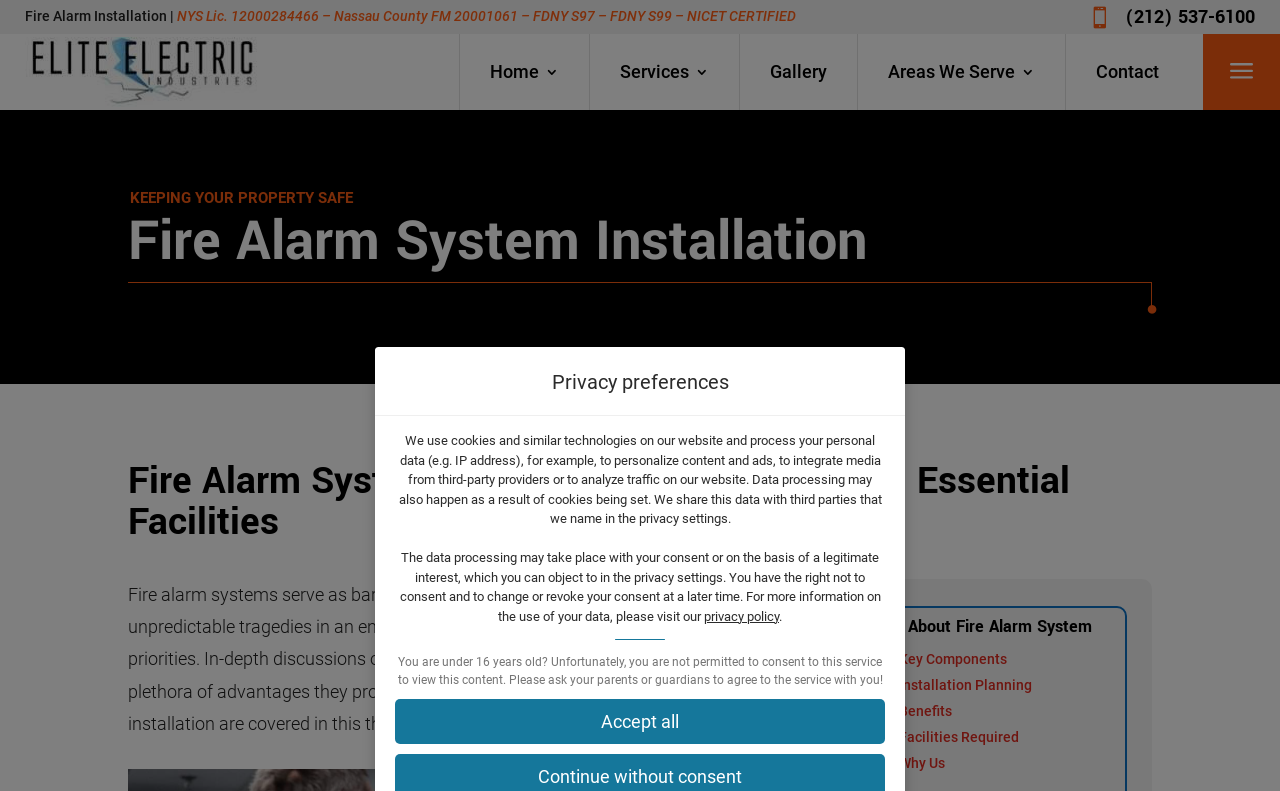Detail the various sections and features of the webpage.

The webpage is about fire alarm system installation, with a focus on the company Elite Electric Industries. At the top, there is a link to "Skip to consent choices" followed by a heading that reads "Privacy preferences". Below this heading, there is a block of text that explains how the website uses cookies and processes personal data, including IP addresses, to personalize content and ads, integrate media from third-party providers, and analyze traffic. This text also mentions that data processing may occur with or without consent and that users have the right to object or revoke their consent.

Next to this text, there is a link to the website's "privacy policy" that provides more information on data usage. Further down, there is a message stating that users under 16 years old are not permitted to consent to the service and must ask their parents or guardians to agree to the service with them. Finally, at the bottom, there is a button labeled "Accept all" that allows users to consent to the website's privacy terms.